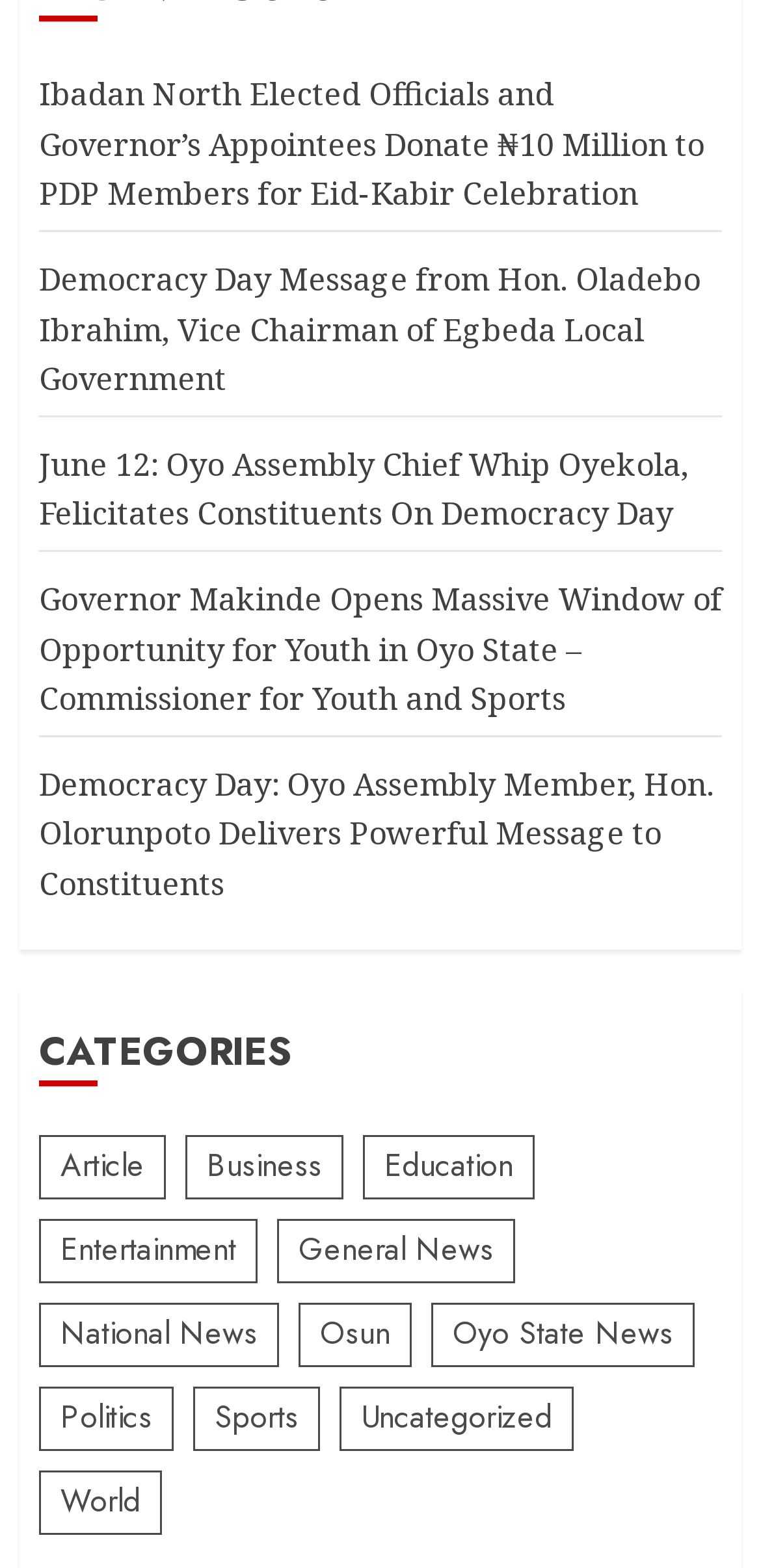How many items are in the 'Entertainment' category?
Provide an in-depth and detailed answer to the question.

I looked at the link 'Entertainment (3 items)' under the 'CATEGORIES' heading and found that it has 3 items.